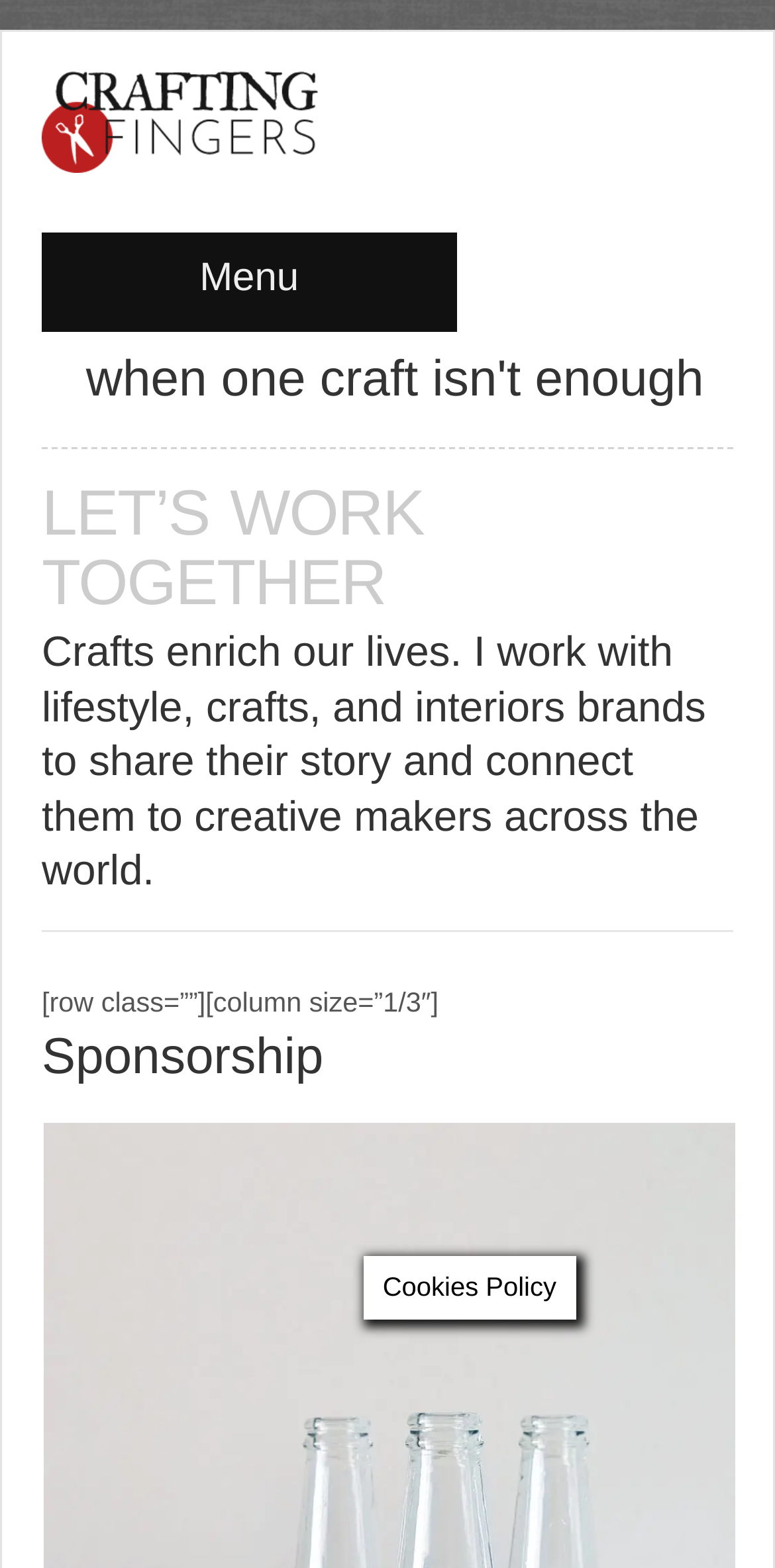Extract the main heading text from the webpage.

LET’S WORK TOGETHER